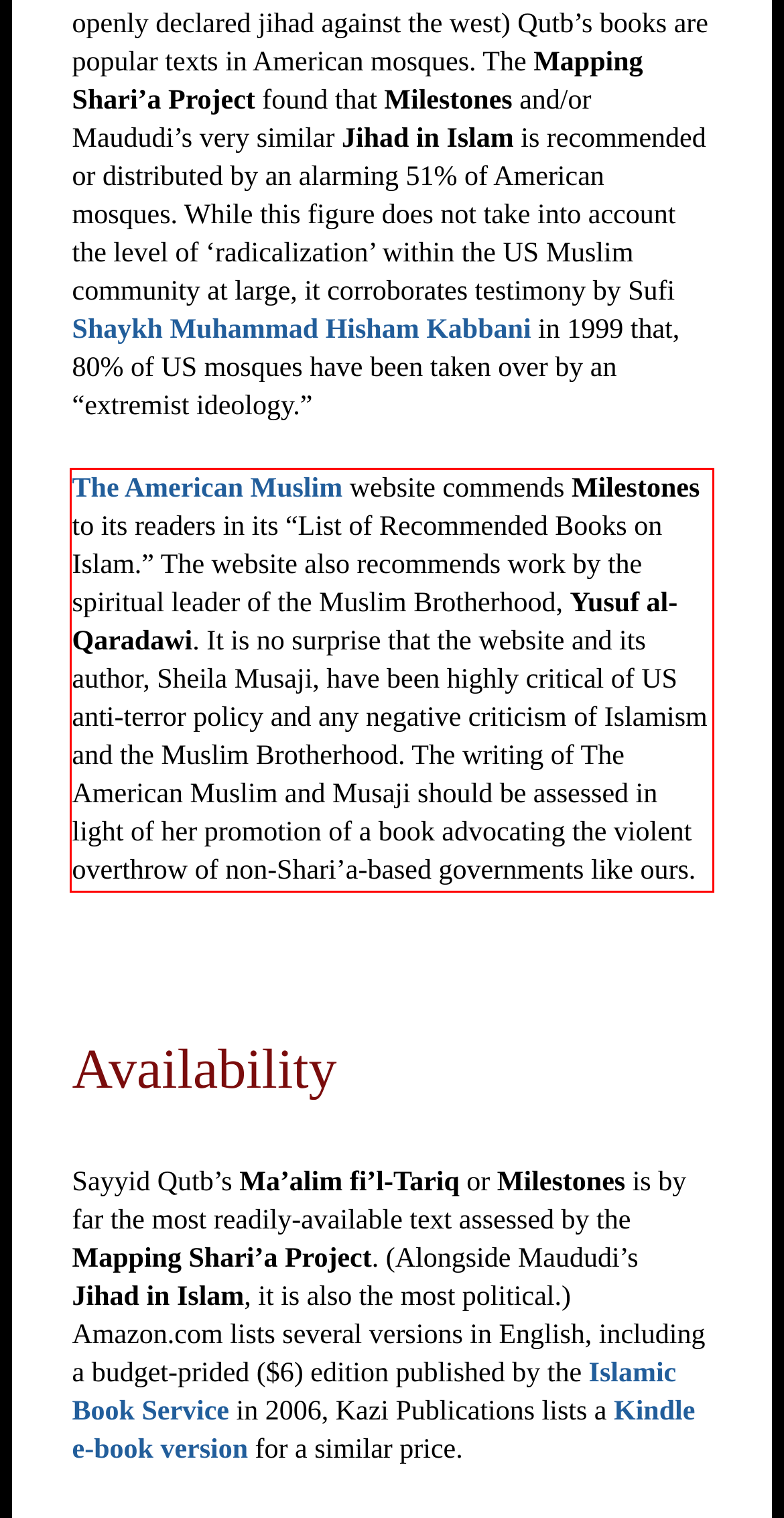Within the screenshot of the webpage, there is a red rectangle. Please recognize and generate the text content inside this red bounding box.

The American Muslim website commends Milestones to its readers in its “List of Recommended Books on Islam.” The website also recommends work by the spiritual leader of the Muslim Brotherhood, Yusuf al-Qaradawi. It is no surprise that the website and its author, Sheila Musaji, have been highly critical of US anti-terror policy and any negative criticism of Islamism and the Muslim Brotherhood. The writing of The American Muslim and Musaji should be assessed in light of her promotion of a book advocating the violent overthrow of non-Shari’a-based governments like ours.